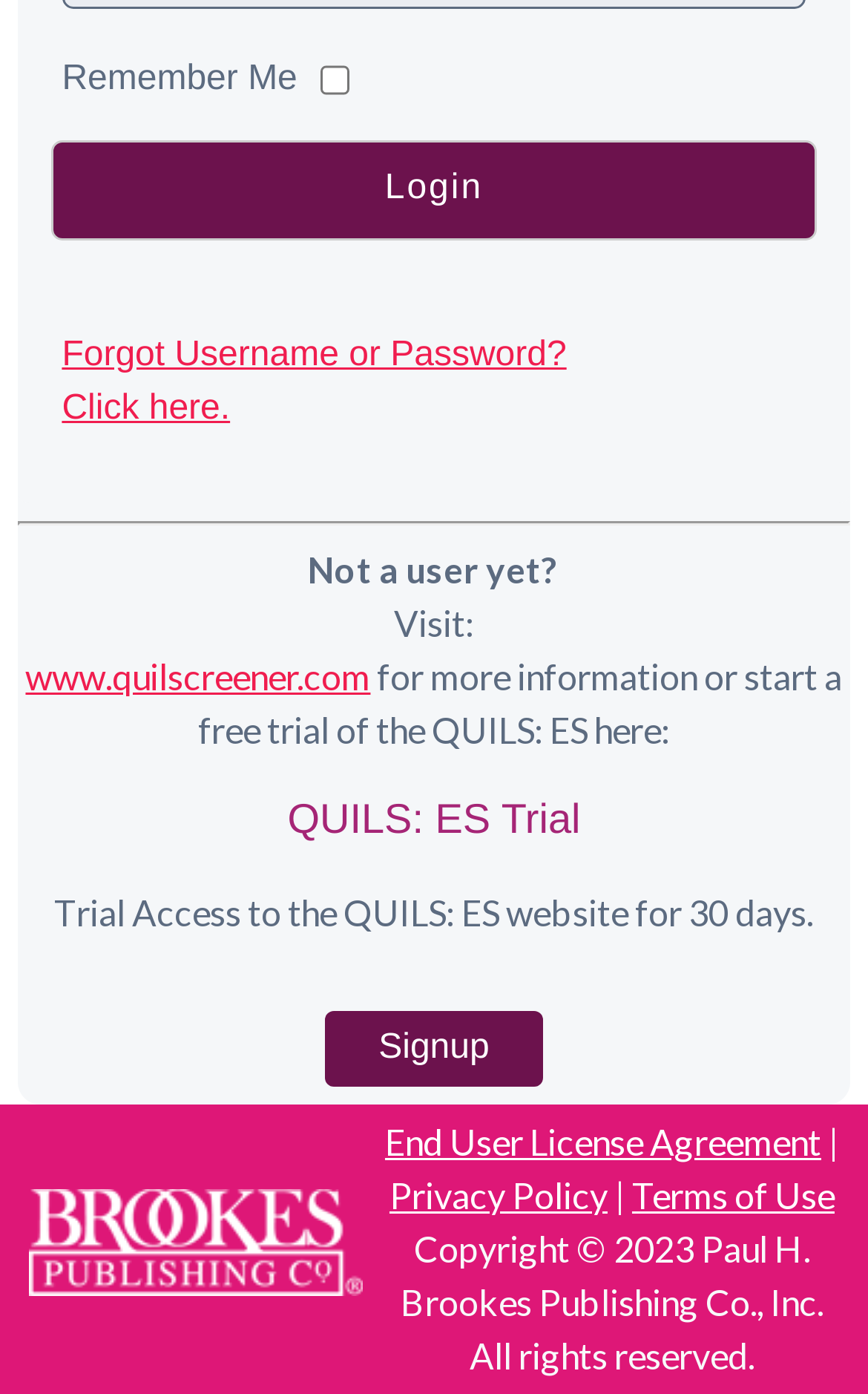Bounding box coordinates must be specified in the format (top-left x, top-left y, bottom-right x, bottom-right y). All values should be floating point numbers between 0 and 1. What are the bounding box coordinates of the UI element described as: Signup

[0.375, 0.724, 0.625, 0.779]